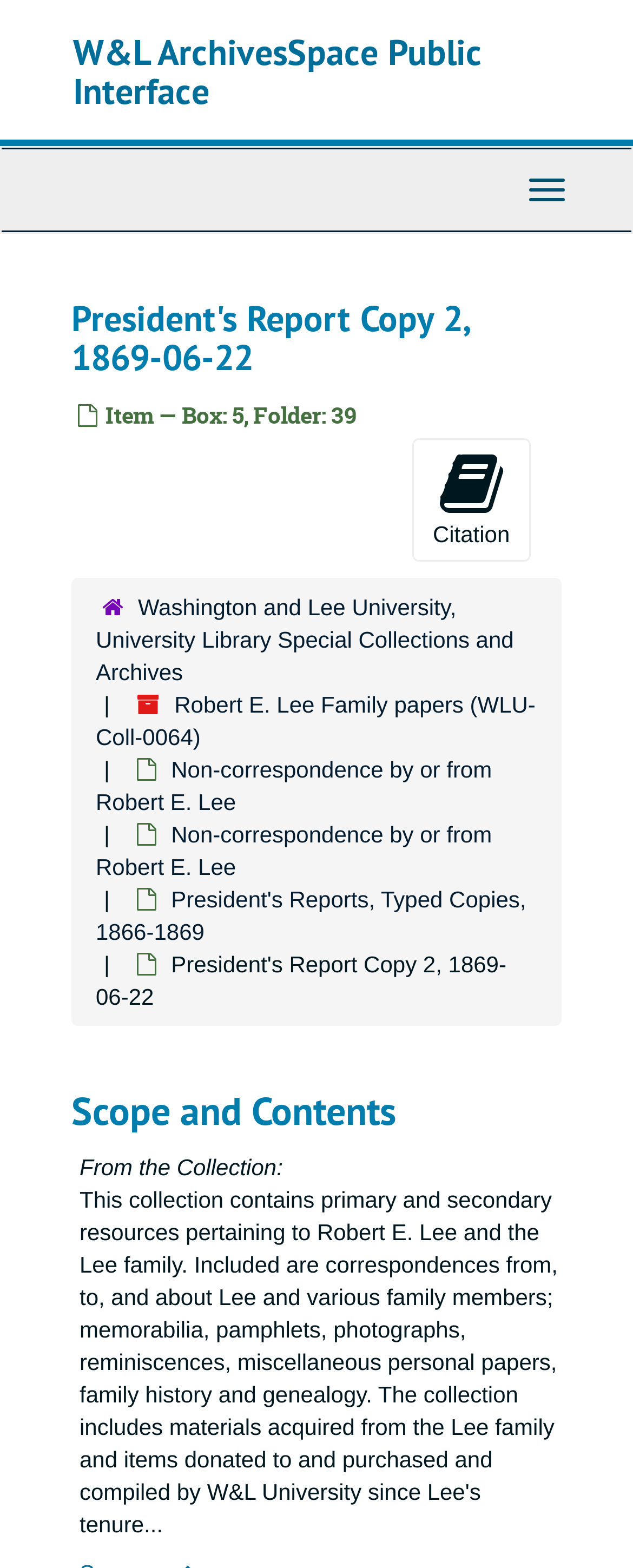Generate a thorough description of the webpage.

The webpage appears to be an archival document page, specifically the President's Report Copy 2 from 1869-06-22. At the top, there is a heading that reads "W&L ArchivesSpace Public Interface" with a link to the same title. Below this, there is a top-level navigation bar that spans the entire width of the page.

The main content of the page is divided into sections. The first section has a heading that reads "President's Report Copy 2, 1869-06-22" and is followed by a static text that describes the item as being from Box 5, Folder 39. To the right of this section, there are page actions, including a citation button.

Below this, there is a hierarchical navigation section that lists several links related to the document, including links to the Washington and Lee University Library, the Robert E. Lee Family papers, and specific sections within the papers. These links are arranged vertically, with the first link starting from the top left and the subsequent links below it.

Further down the page, there is a heading that reads "Scope and Contents" followed by a static text that reads "From the Collection:". At the very bottom of the page, there is an ellipsis (...) that may indicate more content or a loading indicator.